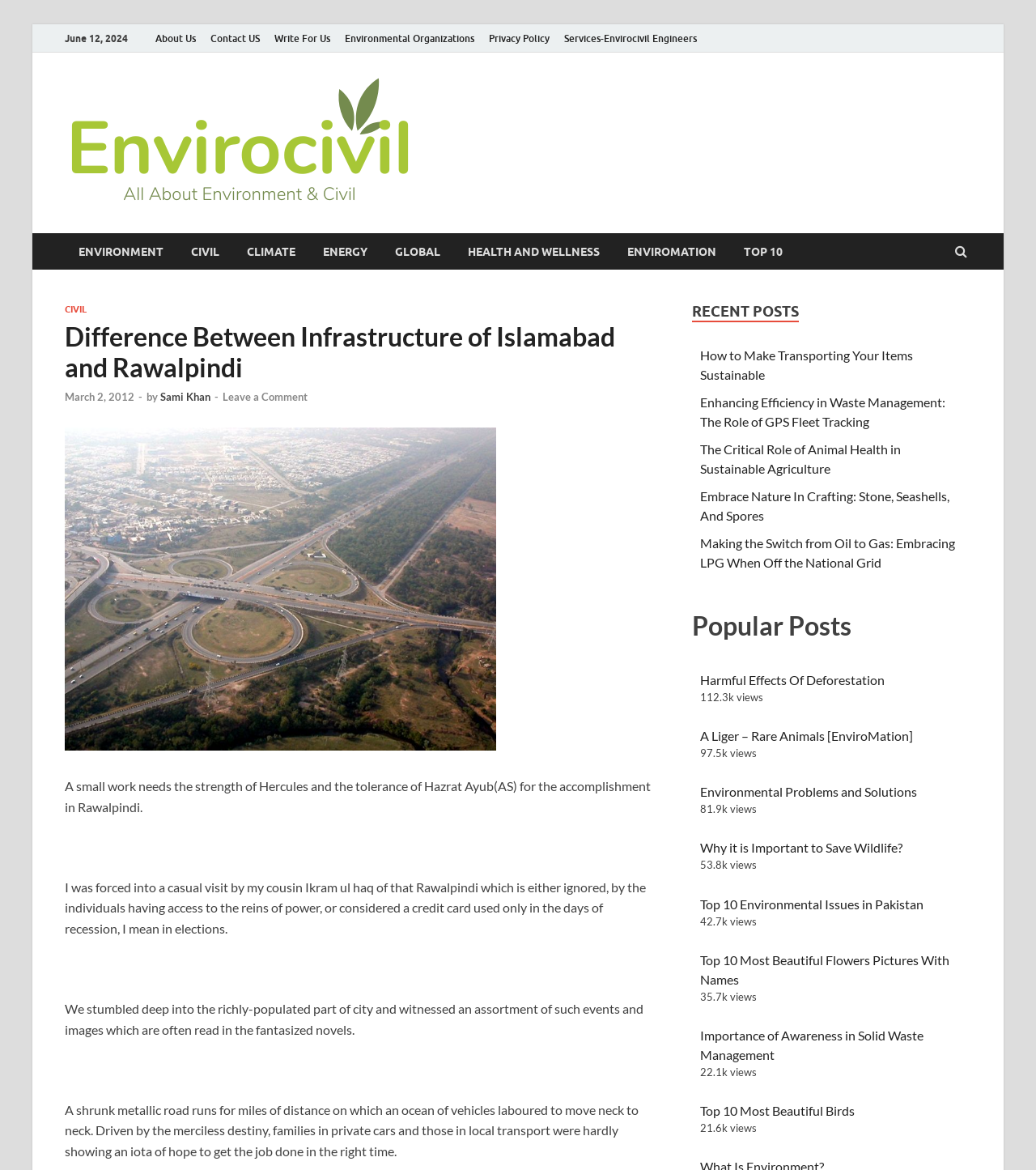Please identify the bounding box coordinates of where to click in order to follow the instruction: "View previous message".

None